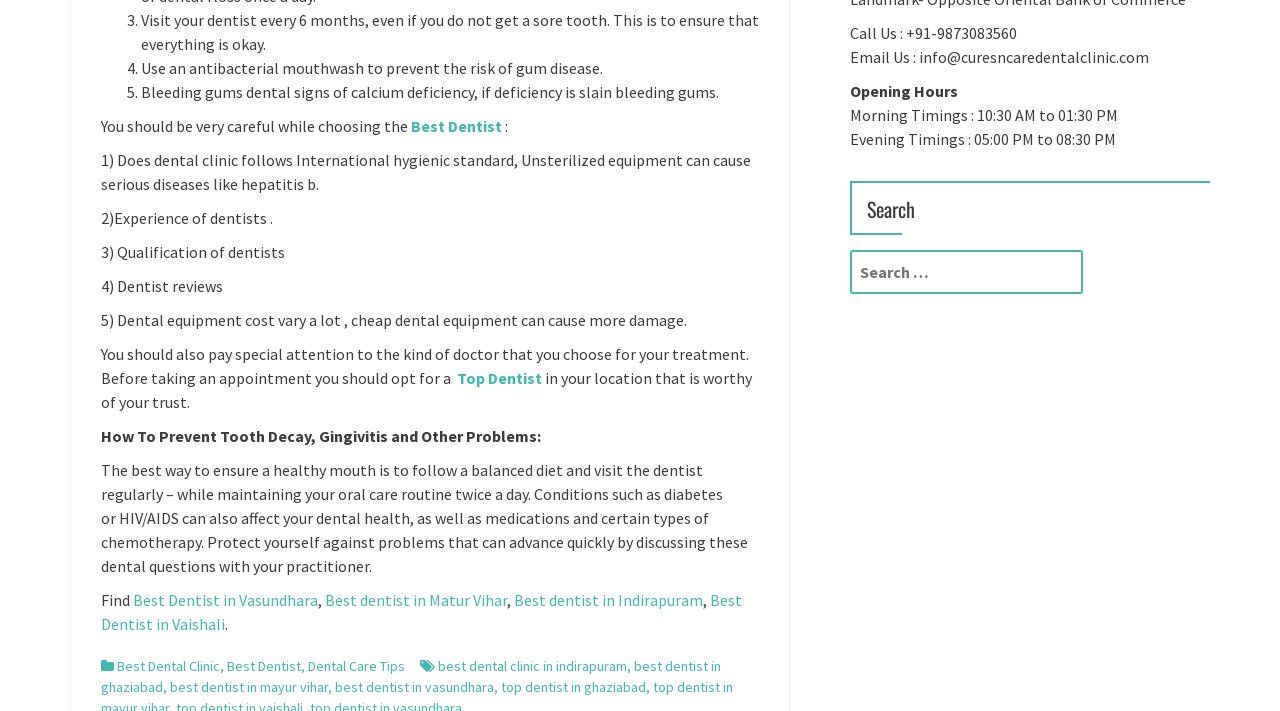Carefully examine the image and provide an in-depth answer to the question: What are the morning timings for the dental clinic?

The webpage lists the opening hours of the dental clinic, including the morning timings, which are from 10:30 AM to 01:30 PM.